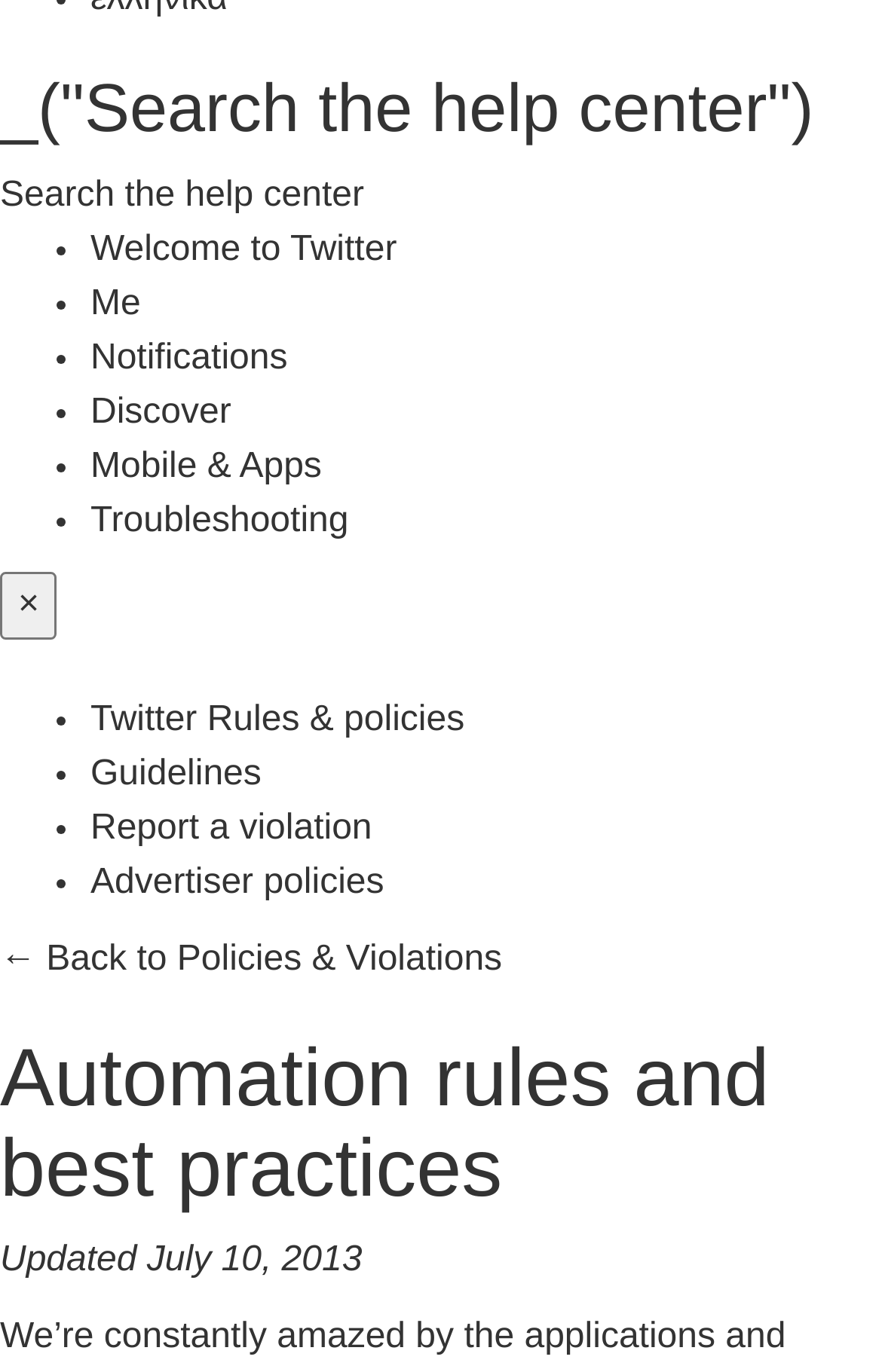What is the date mentioned on the webpage?
Craft a detailed and extensive response to the question.

The date mentioned on the webpage is July 10, 2013, which can be found in the StaticText element 'Updated July 10, 2013'.